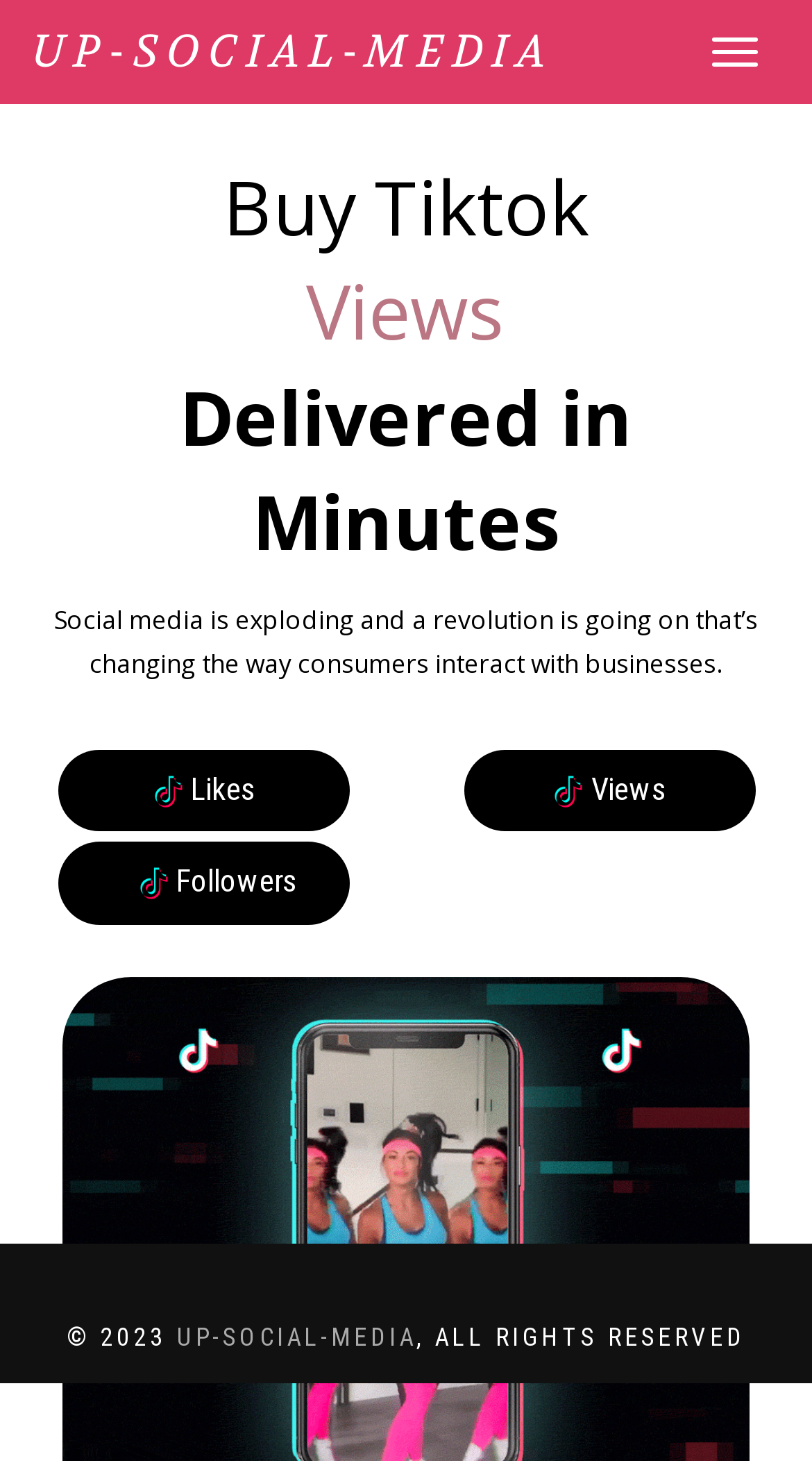Please answer the following question using a single word or phrase: How many types of services are provided by the website?

Three